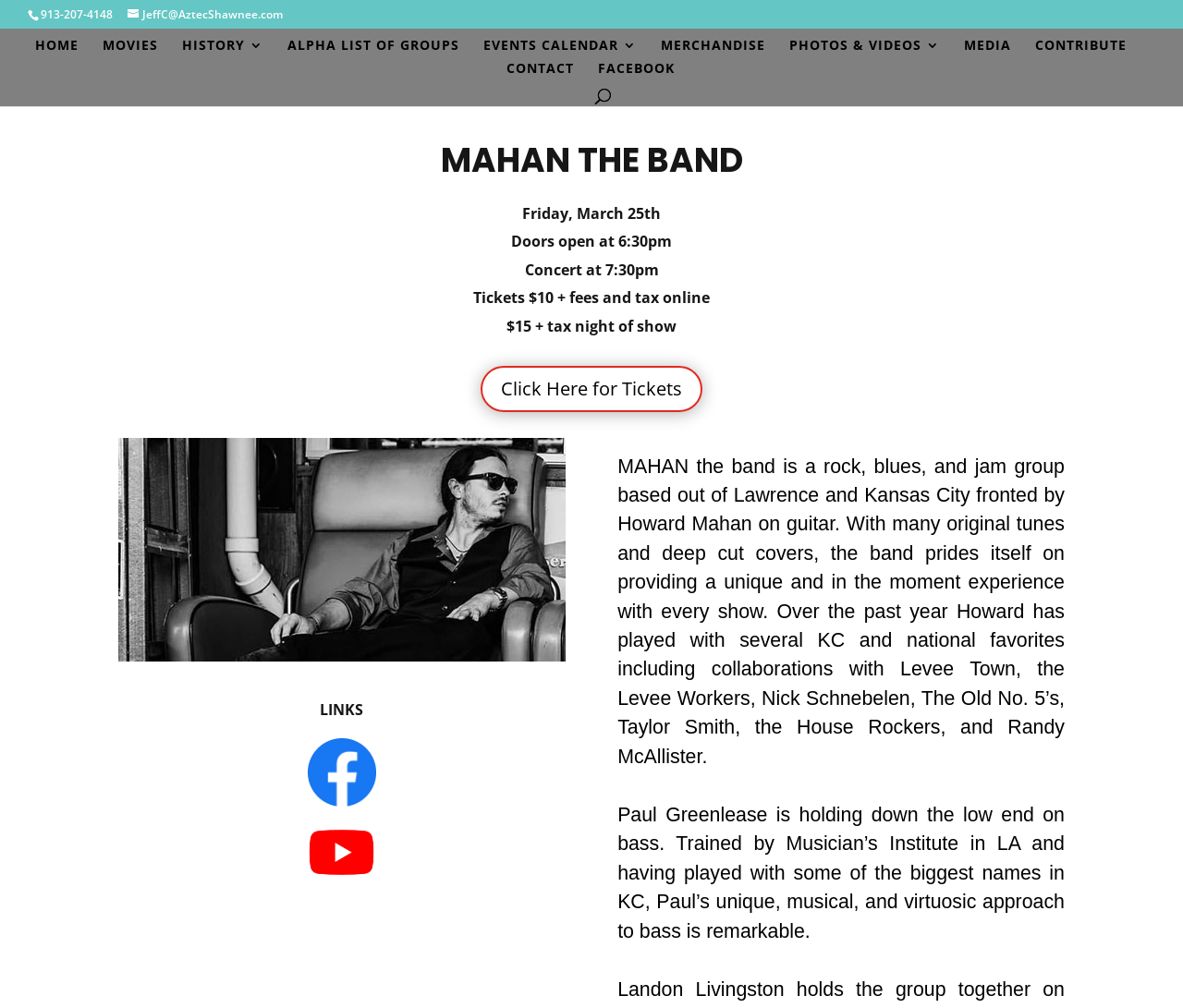Please identify the bounding box coordinates of the area that needs to be clicked to fulfill the following instruction: "View TRIA's Linkedin page."

None